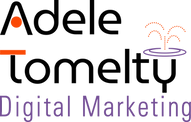What is the font color of 'Digital Marketing'?
Examine the screenshot and reply with a single word or phrase.

Purple